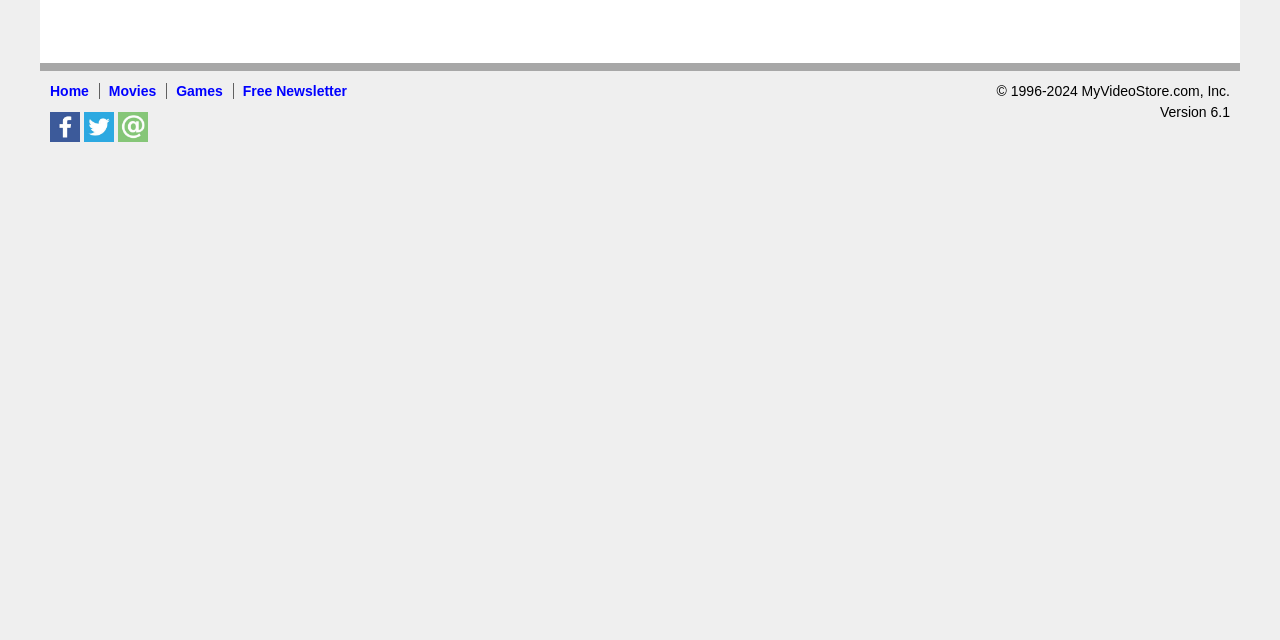From the screenshot, find the bounding box of the UI element matching this description: "Free Newsletter". Supply the bounding box coordinates in the form [left, top, right, bottom], each a float between 0 and 1.

[0.19, 0.129, 0.271, 0.154]